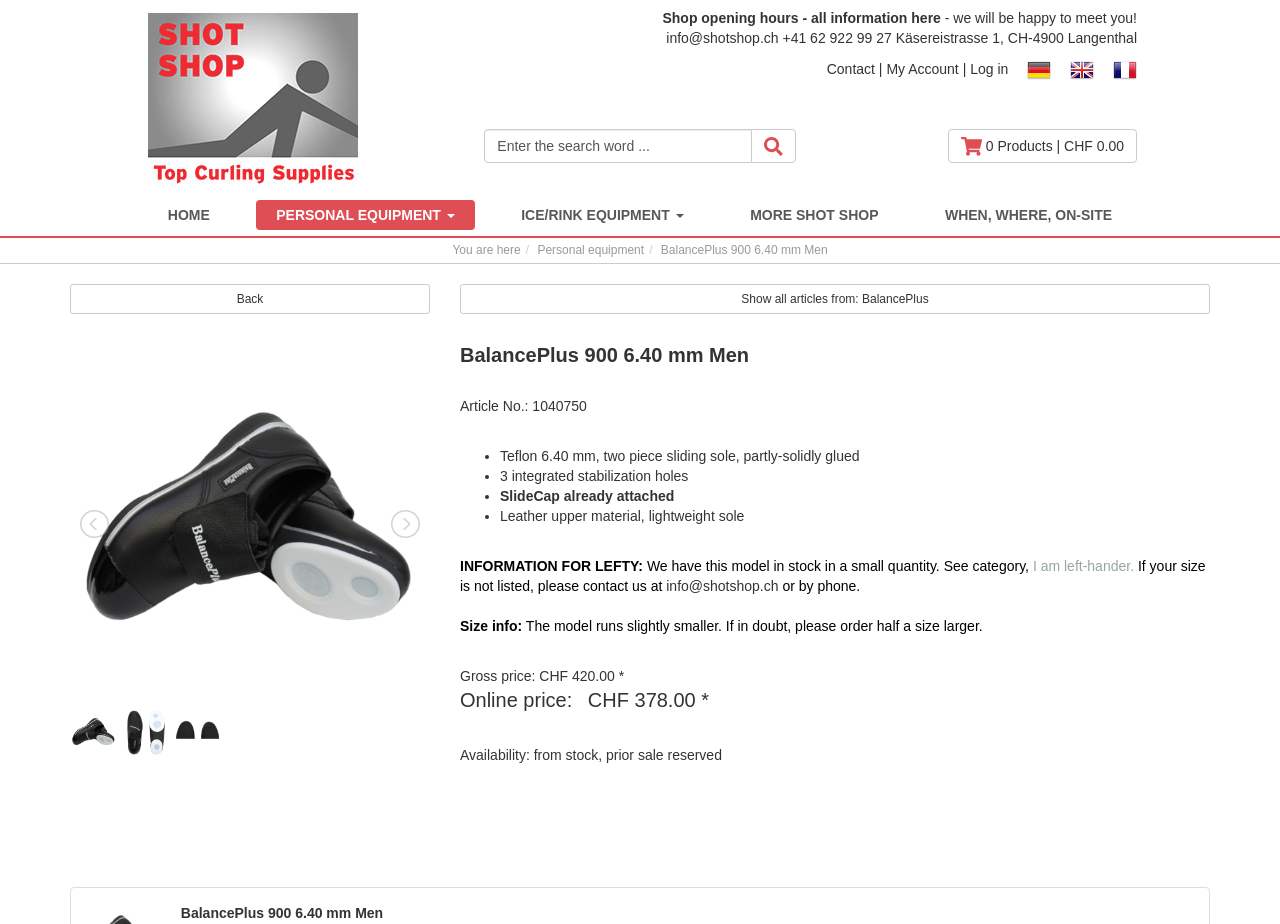Identify the bounding box coordinates of the region that needs to be clicked to carry out this instruction: "View product details". Provide these coordinates as four float numbers ranging from 0 to 1, i.e., [left, top, right, bottom].

[0.359, 0.372, 0.585, 0.396]